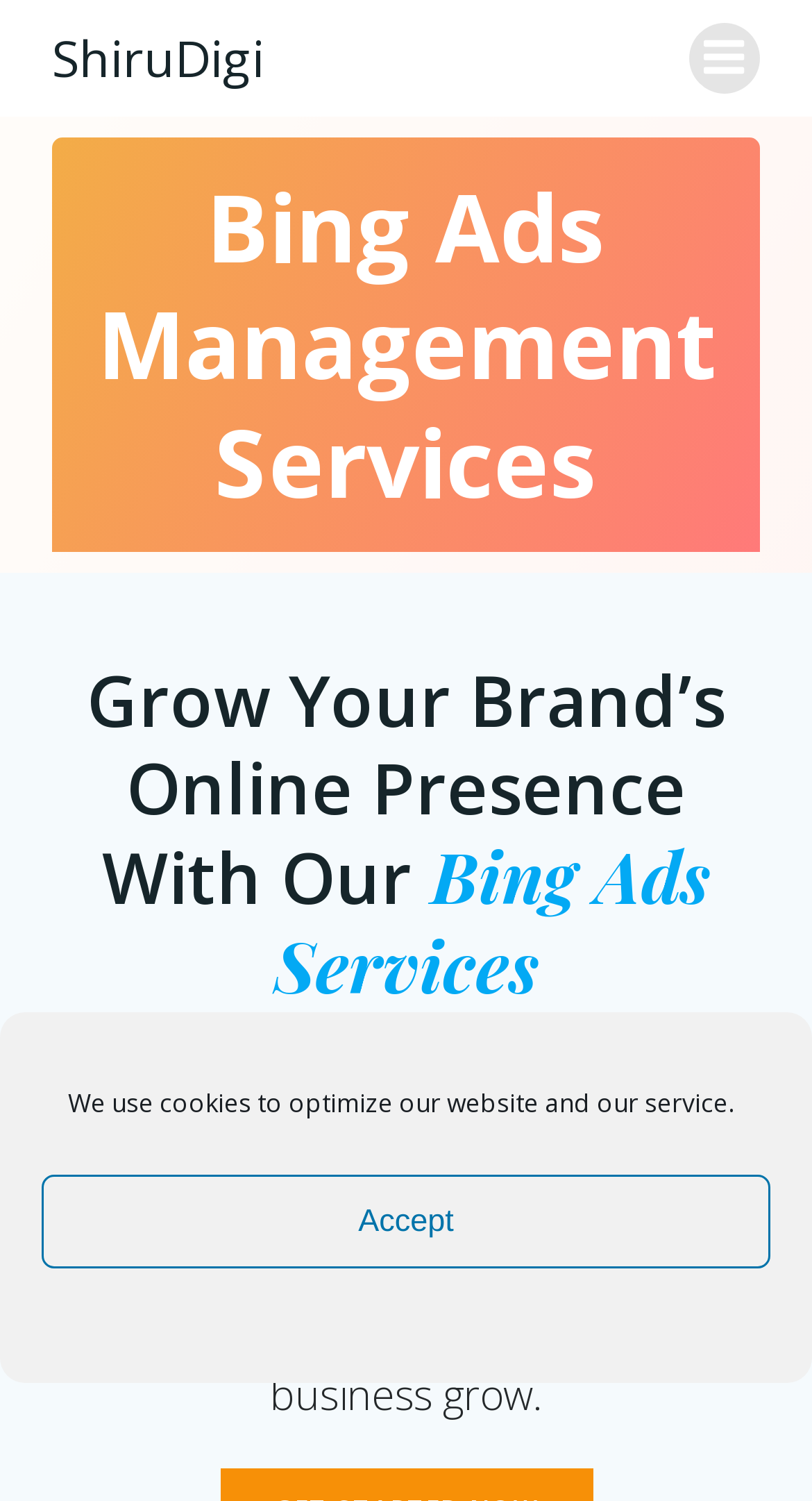Describe the entire webpage, focusing on both content and design.

The webpage is about ShiruDigi's Bing Ads management services, with a focus on PPC campaign management. At the top, there is a navigation section with two links: "ShiruDigi" on the left and "Menu" on the right, accompanied by a small image. Below this section, there is a prominent heading that reads "Bing Ads Management Services". 

Further down, there is another heading that highlights the benefits of using ShiruDigi's Bing Ads services, stating that they can help grow a brand's online presence. Below this heading, there is a paragraph of text that describes ShiruDigi's expertise in PPC campaign management and invites visitors to contact them to learn more.

At the bottom of the page, there is a cookie consent dialog with a message explaining that the website uses cookies to optimize its services. The dialog has an "Accept" button and is accompanied by a brief description of the cookies used.